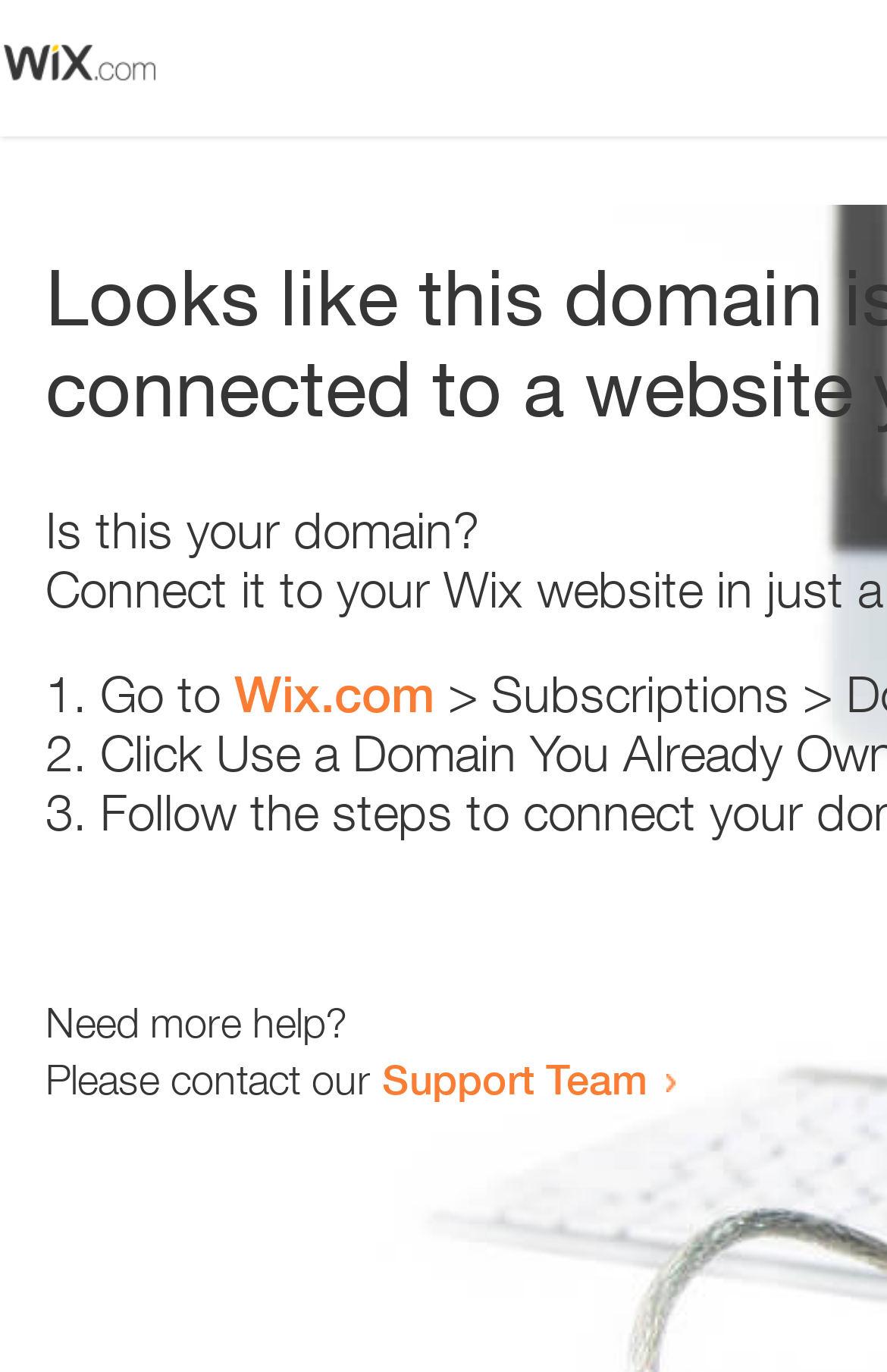Give a one-word or phrase response to the following question: How many steps are provided?

3